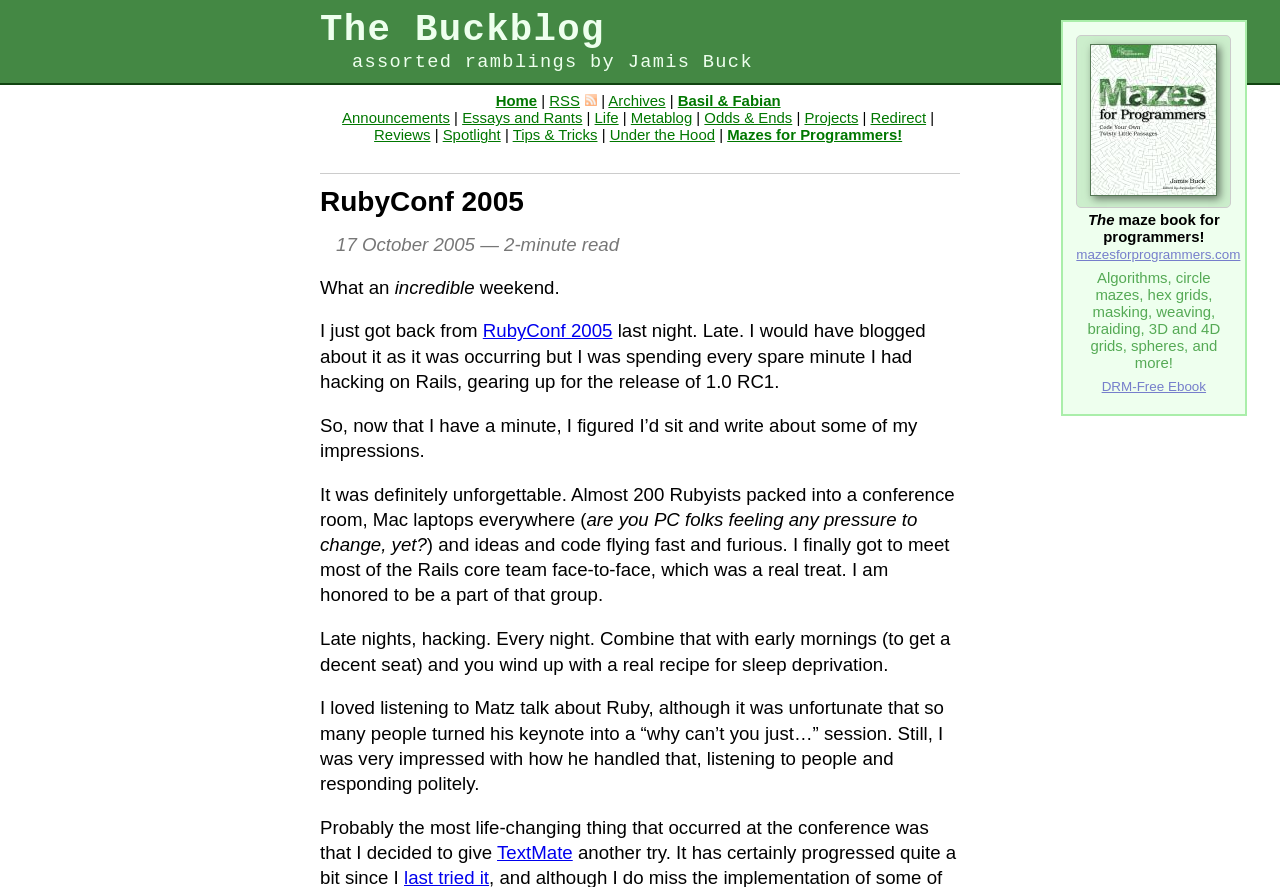Could you indicate the bounding box coordinates of the region to click in order to complete this instruction: "Visit the 'Mazes for Programmers!' website".

[0.841, 0.278, 0.969, 0.295]